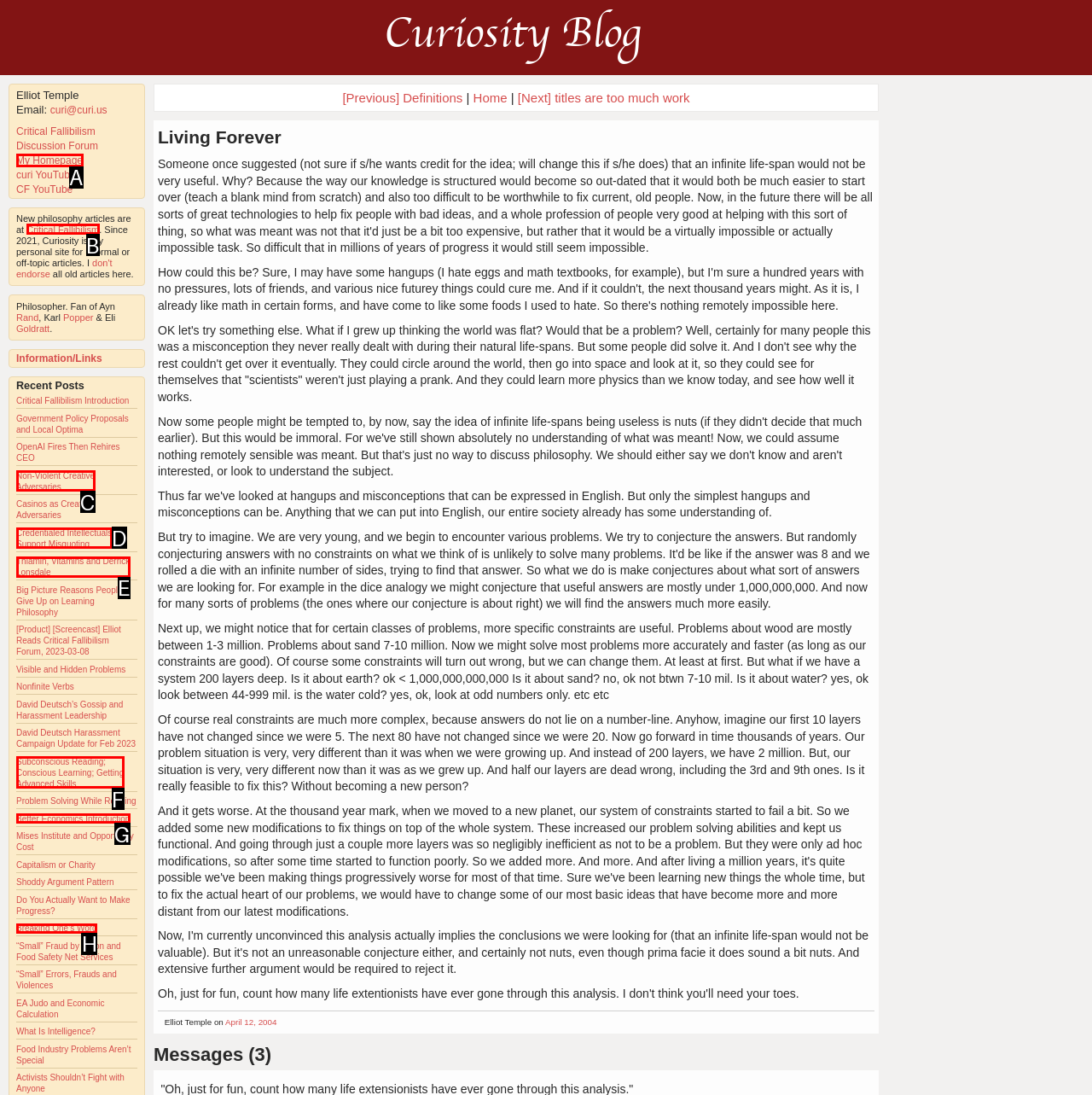Tell me which letter I should select to achieve the following goal: visit the homepage
Answer with the corresponding letter from the provided options directly.

A